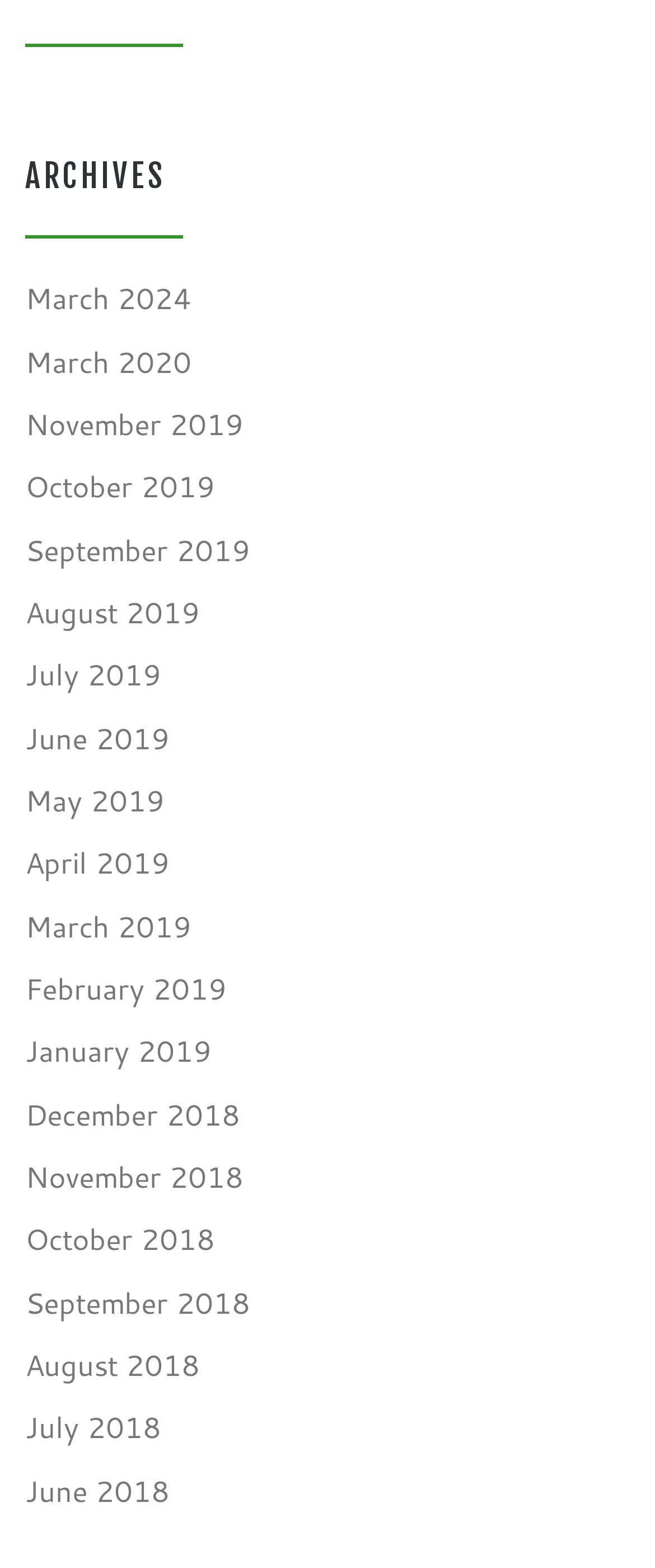Pinpoint the bounding box coordinates of the area that should be clicked to complete the following instruction: "go to November 2019 archives". The coordinates must be given as four float numbers between 0 and 1, i.e., [left, top, right, bottom].

[0.038, 0.257, 0.372, 0.286]